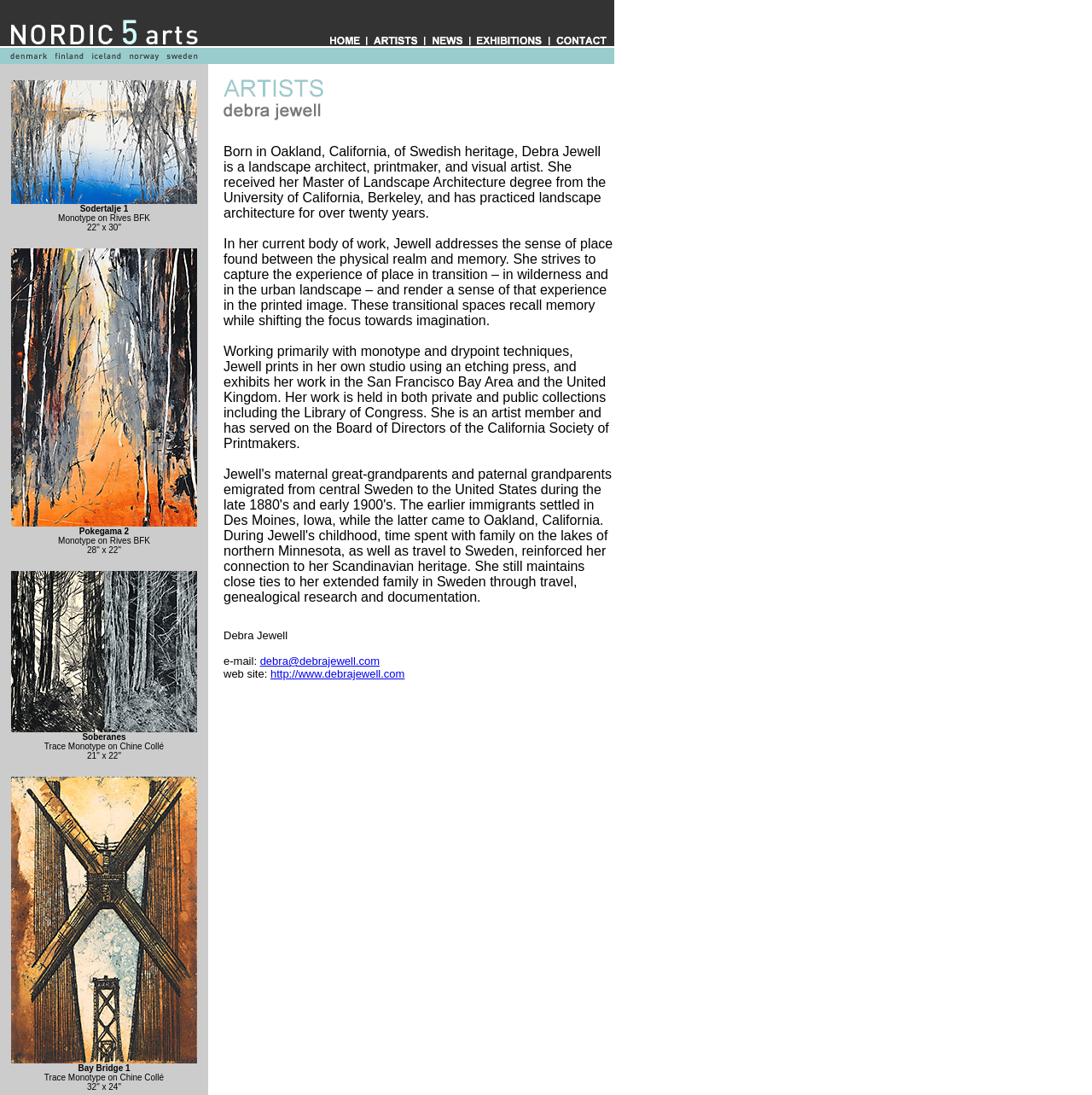Specify the bounding box coordinates of the element's region that should be clicked to achieve the following instruction: "click home". The bounding box coordinates consist of four float numbers between 0 and 1, in the format [left, top, right, bottom].

[0.296, 0.03, 0.335, 0.044]